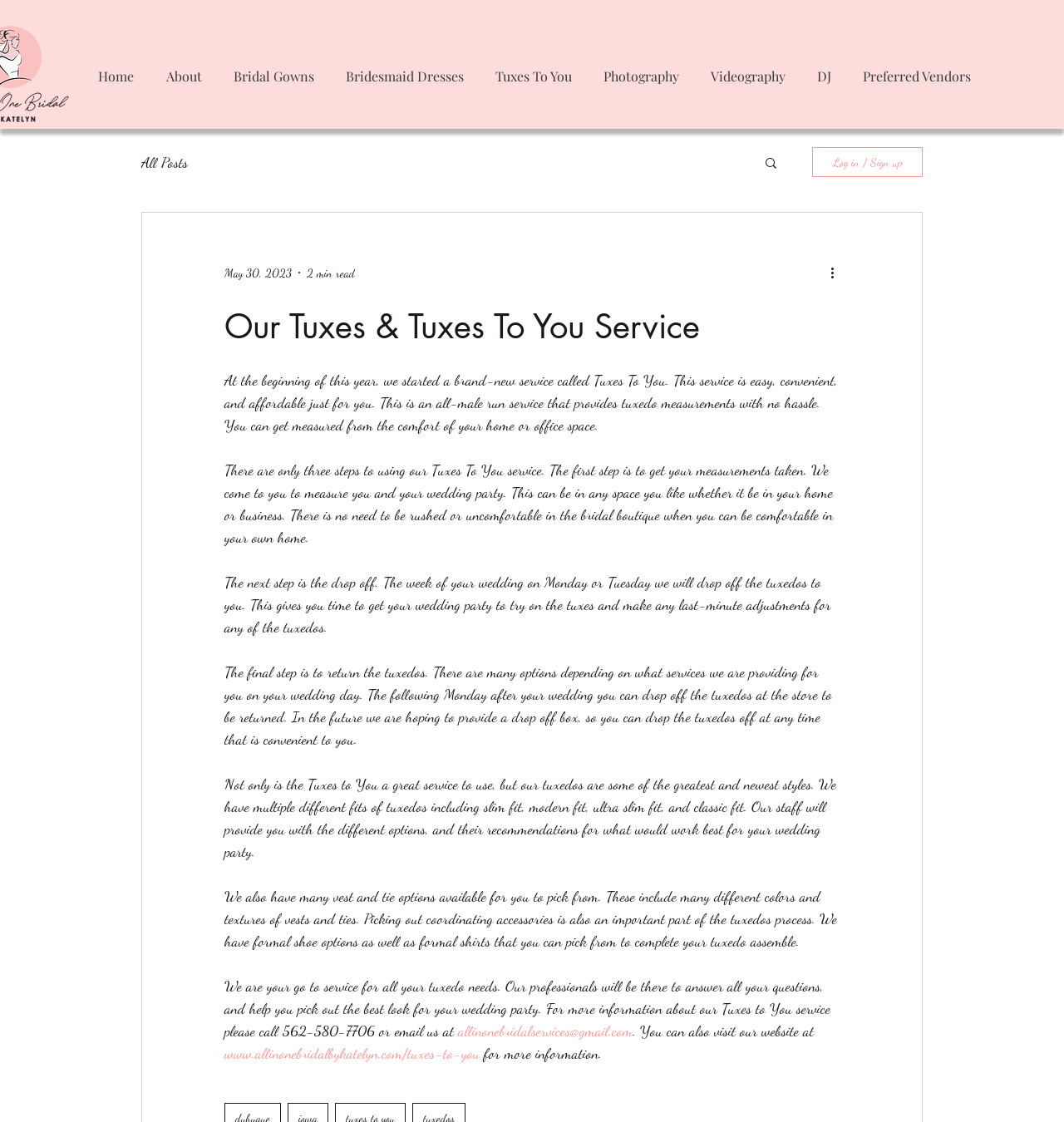Please extract and provide the main headline of the webpage.

Our Tuxes & Tuxes To You Service